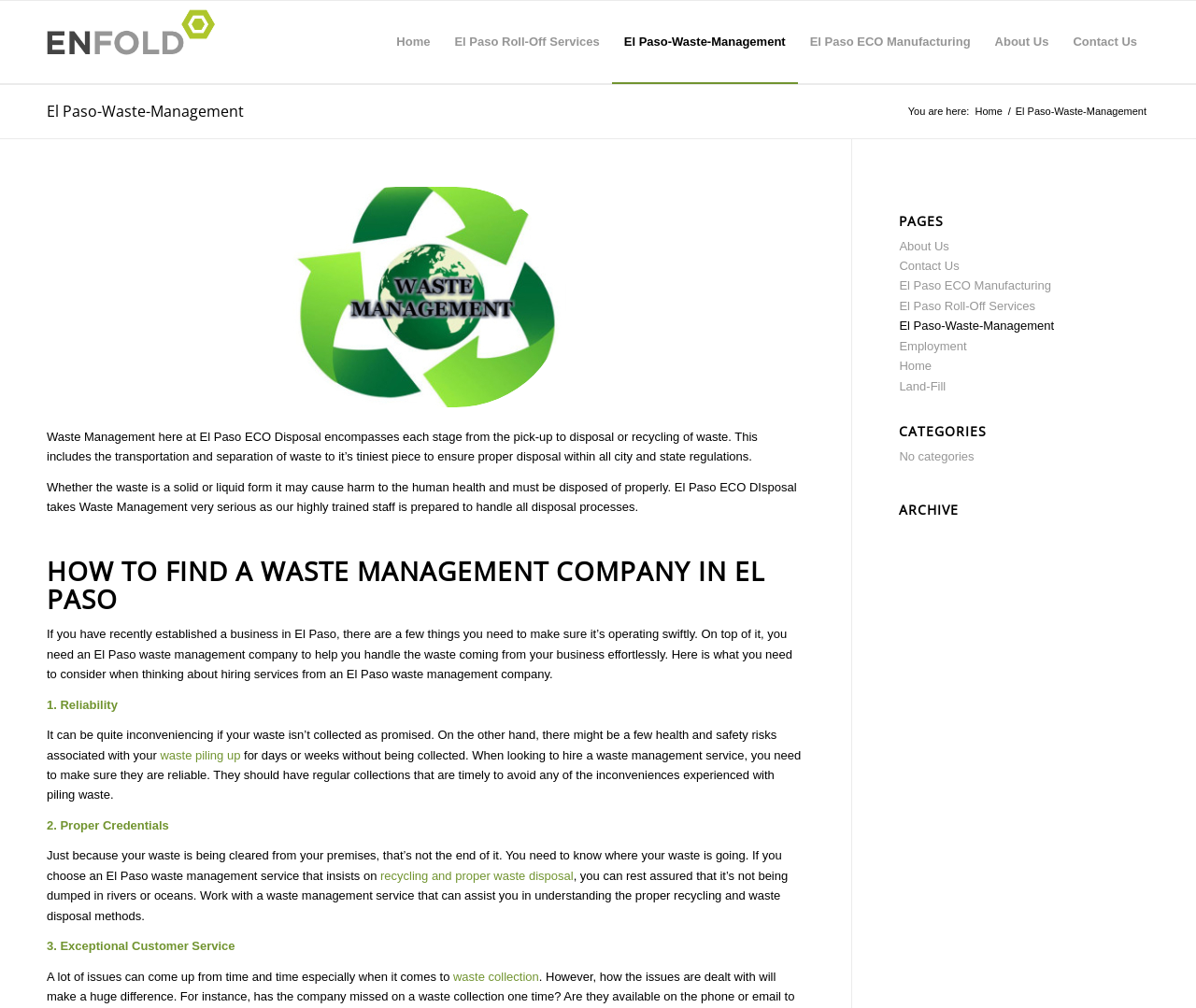What is the type of waste mentioned on this webpage?
Please provide a detailed answer to the question.

The webpage mentions that waste can be in solid or liquid form, and it's important to dispose of it properly to prevent harm to human health.